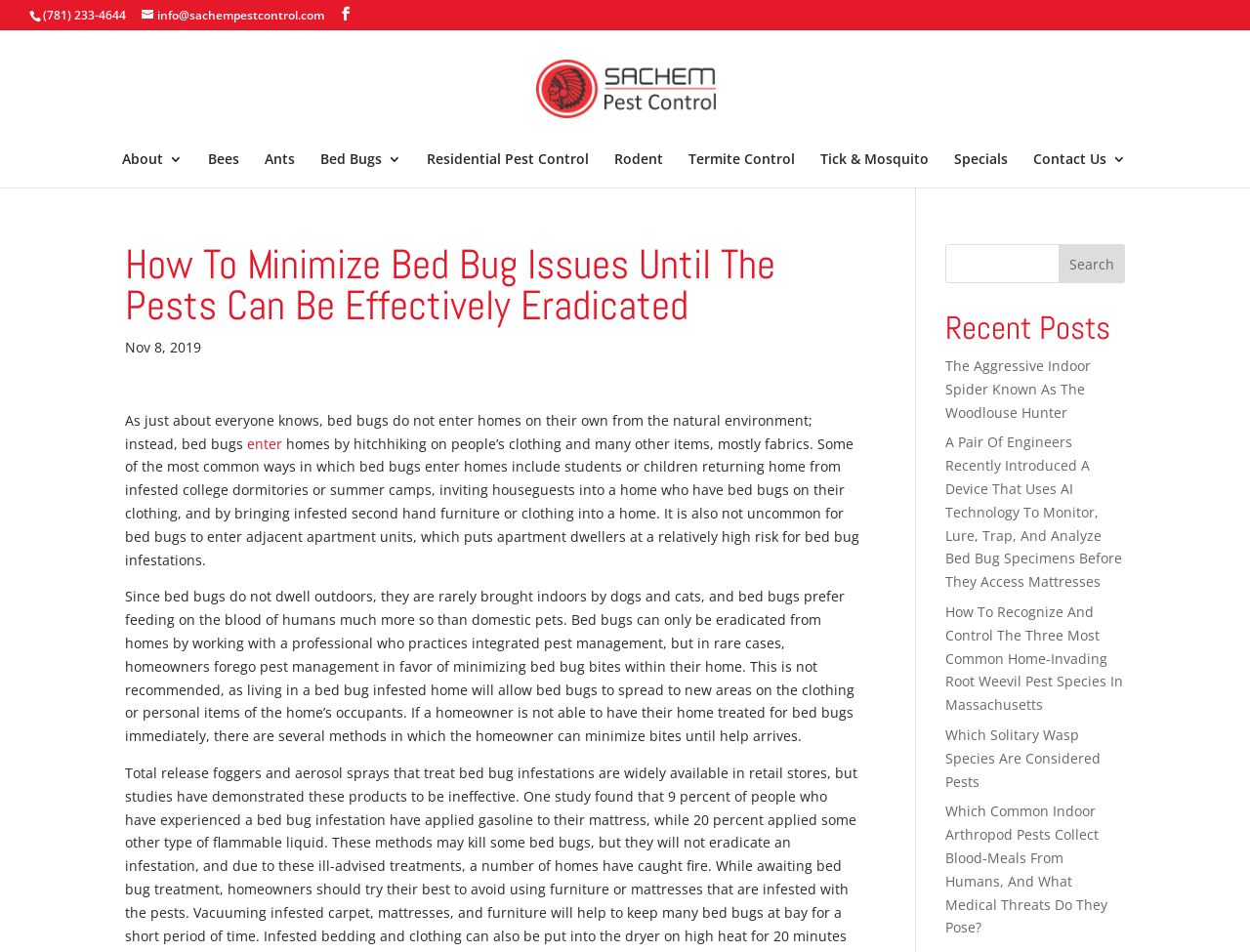Generate a thorough caption detailing the webpage content.

This webpage is about Sachem Pest Control, a company that provides pest control services. At the top left corner, there is a phone number "(781) 233-4644" and an email address "info@sachempestcontrol.com" next to it. On the top right corner, there is a Sachem Pest Control logo, which is an image. Below the logo, there are several links to different pages, including "About", "Bees", "Ants", "Bed Bugs", "Residential Pest Control", "Rodent", "Termite Control", "Tick & Mosquito", "Specials", and "Contact Us".

The main content of the webpage is an article titled "How To Minimize Bed Bug Issues Until The Pests Can Be Effectively Eradicated". The article is divided into several paragraphs, with a heading at the top and a date "Nov 8, 2019" below it. The article discusses how bed bugs enter homes, their behavior, and how to minimize bed bug bites until professional help arrives.

On the right side of the webpage, there is a search bar with a search button. Below the search bar, there is a section titled "Recent Posts" with several links to other articles, including "The Aggressive Indoor Spider Known As The Woodlouse Hunter", "A Pair Of Engineers Recently Introduced A Device That Uses AI Technology To Monitor, Lure, Trap, And Analyze Bed Bug Specimens Before They Access Mattresses", and several others.